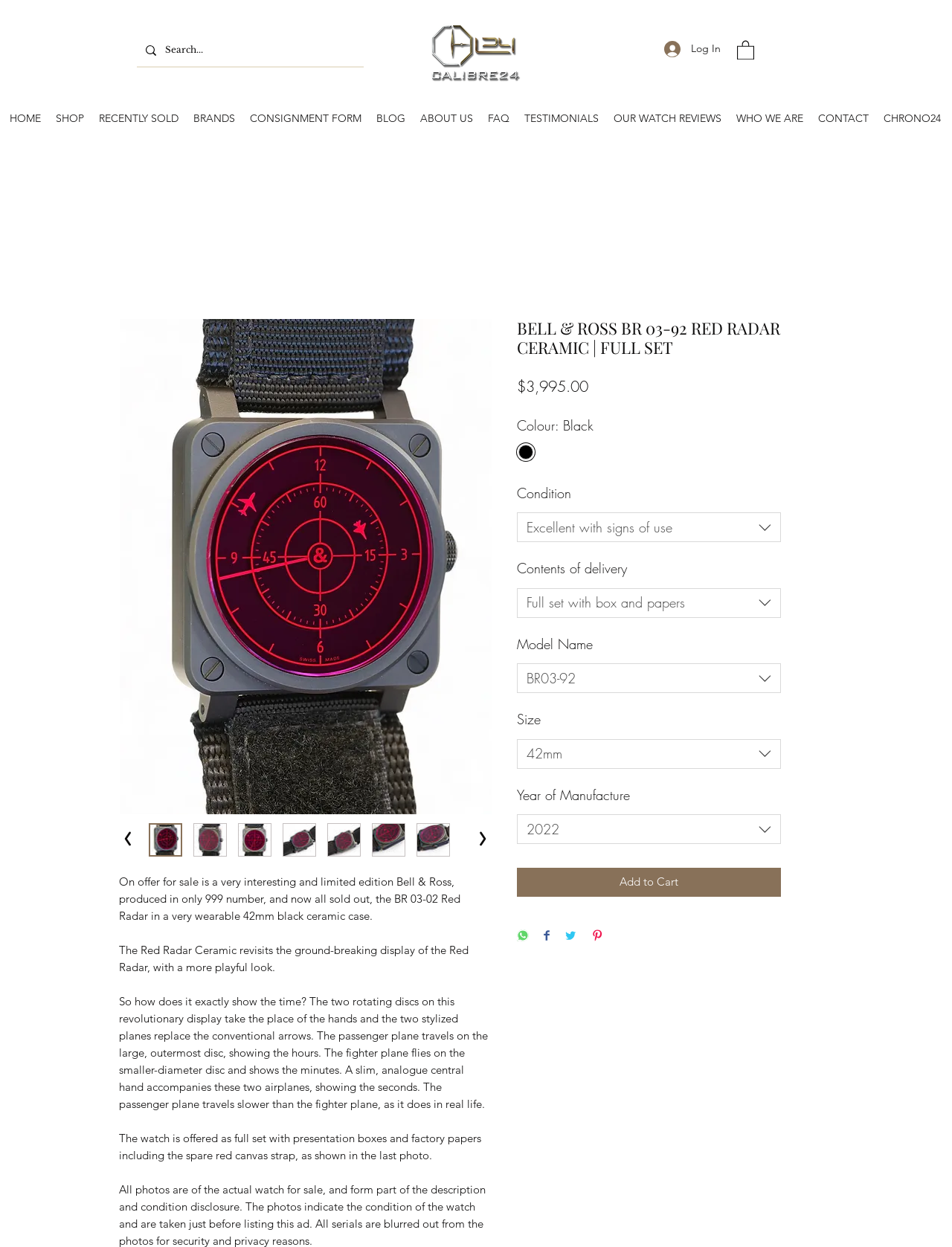Determine the bounding box coordinates for the region that must be clicked to execute the following instruction: "Check the recently sold items".

[0.096, 0.086, 0.195, 0.104]